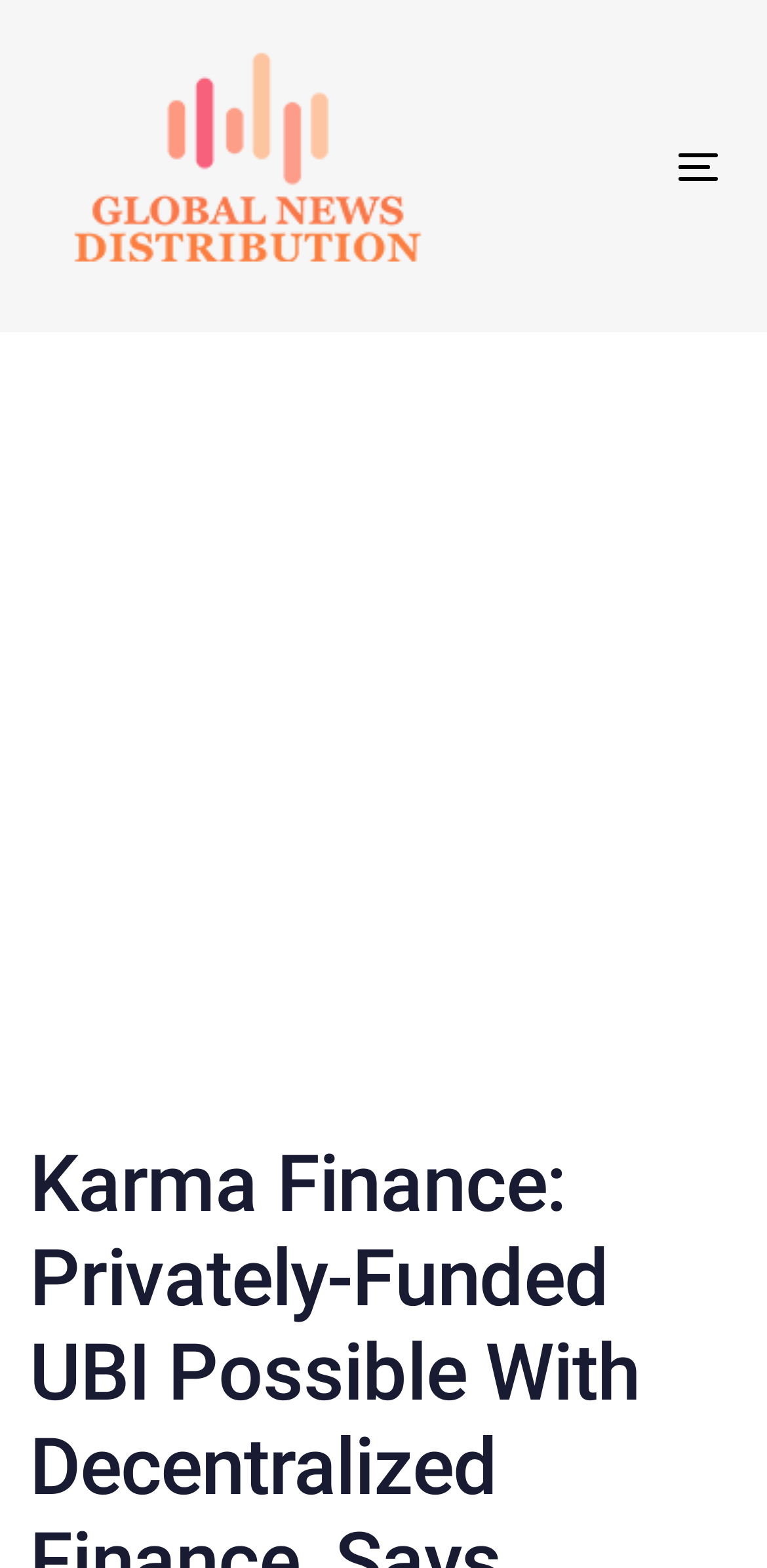Based on the element description: "Home", identify the UI element and provide its bounding box coordinates. Use four float numbers between 0 and 1, [left, top, right, bottom].

None